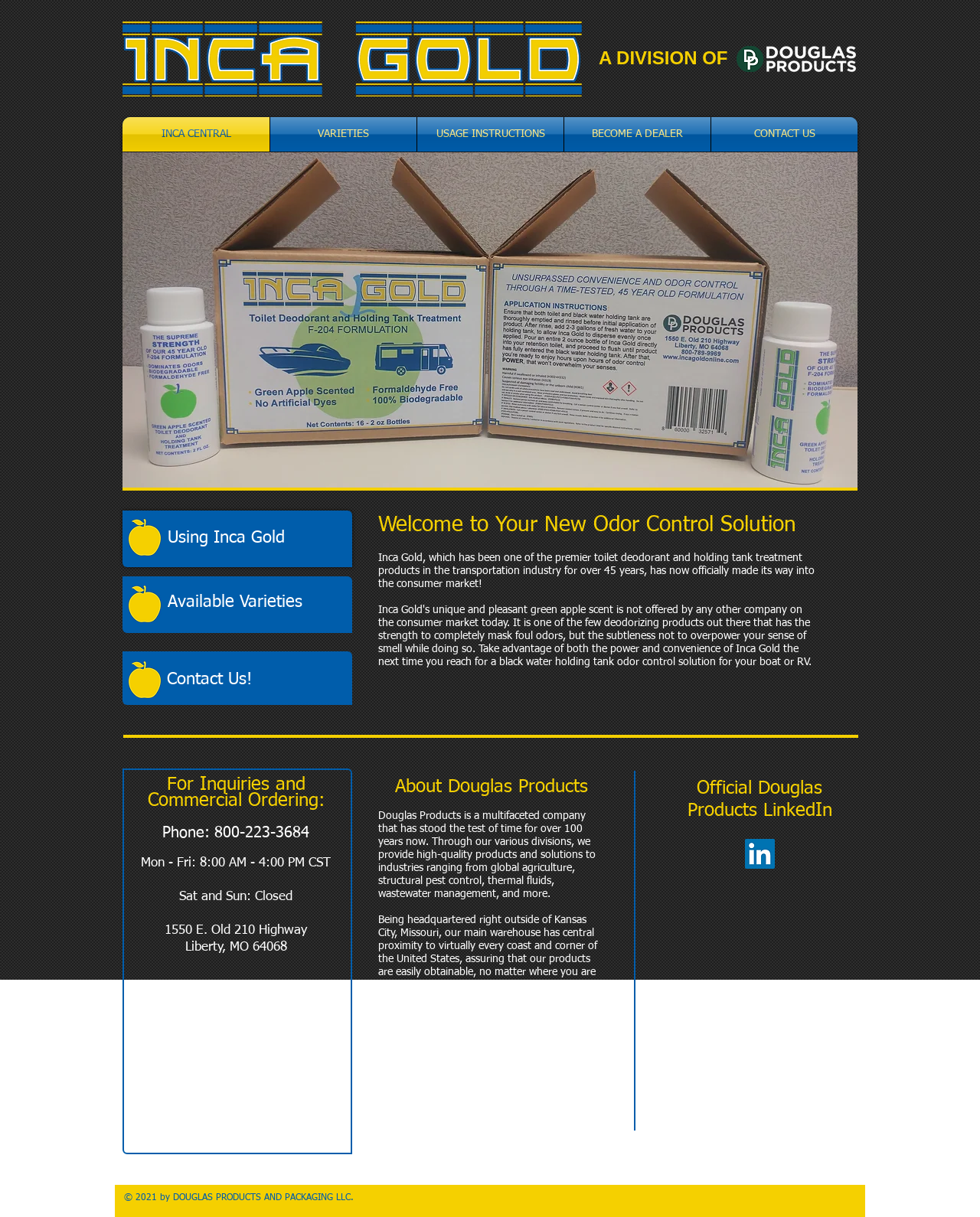Using the description: "A DIVISION OF", identify the bounding box of the corresponding UI element in the screenshot.

[0.611, 0.039, 0.743, 0.056]